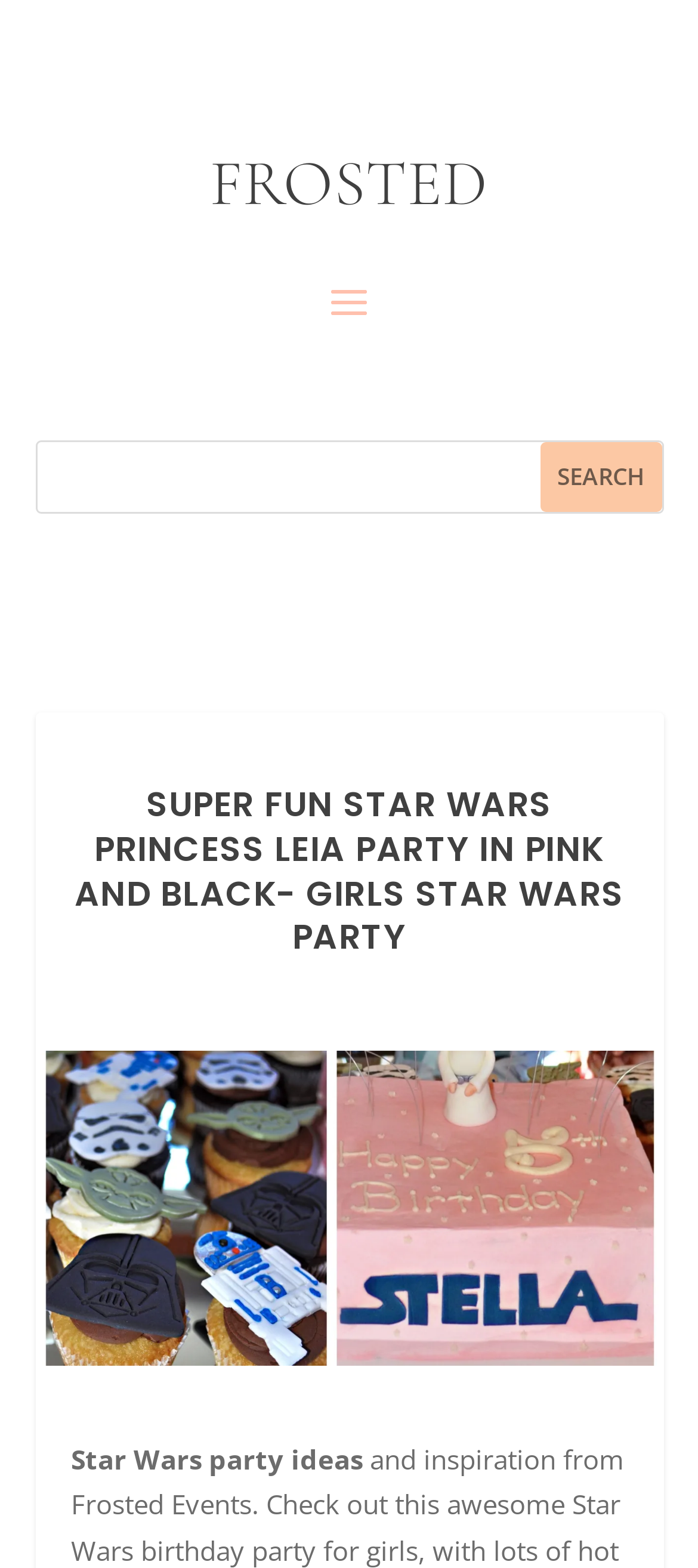Respond with a single word or short phrase to the following question: 
What is the type of party being described?

Birthday party